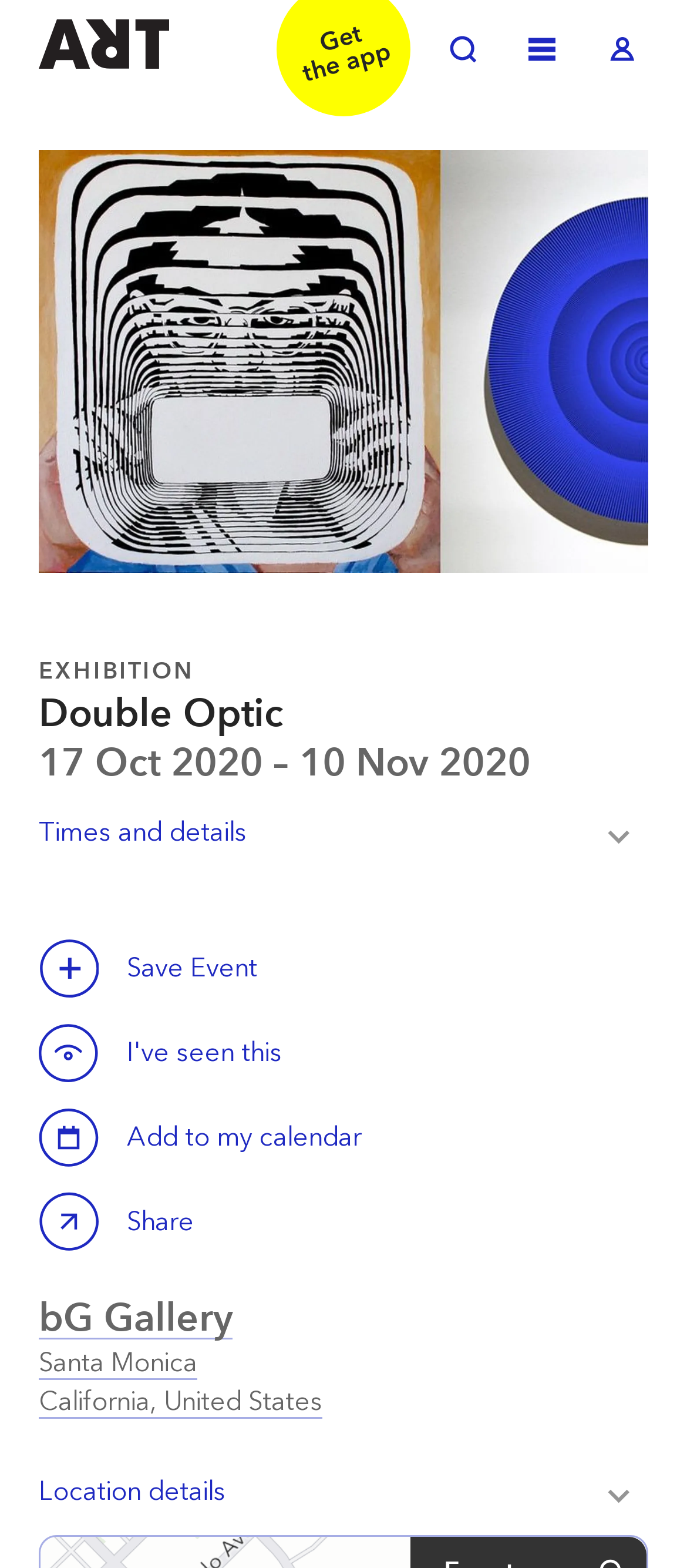Determine the bounding box coordinates of the region that needs to be clicked to achieve the task: "View exhibition details".

[0.056, 0.502, 0.944, 0.559]